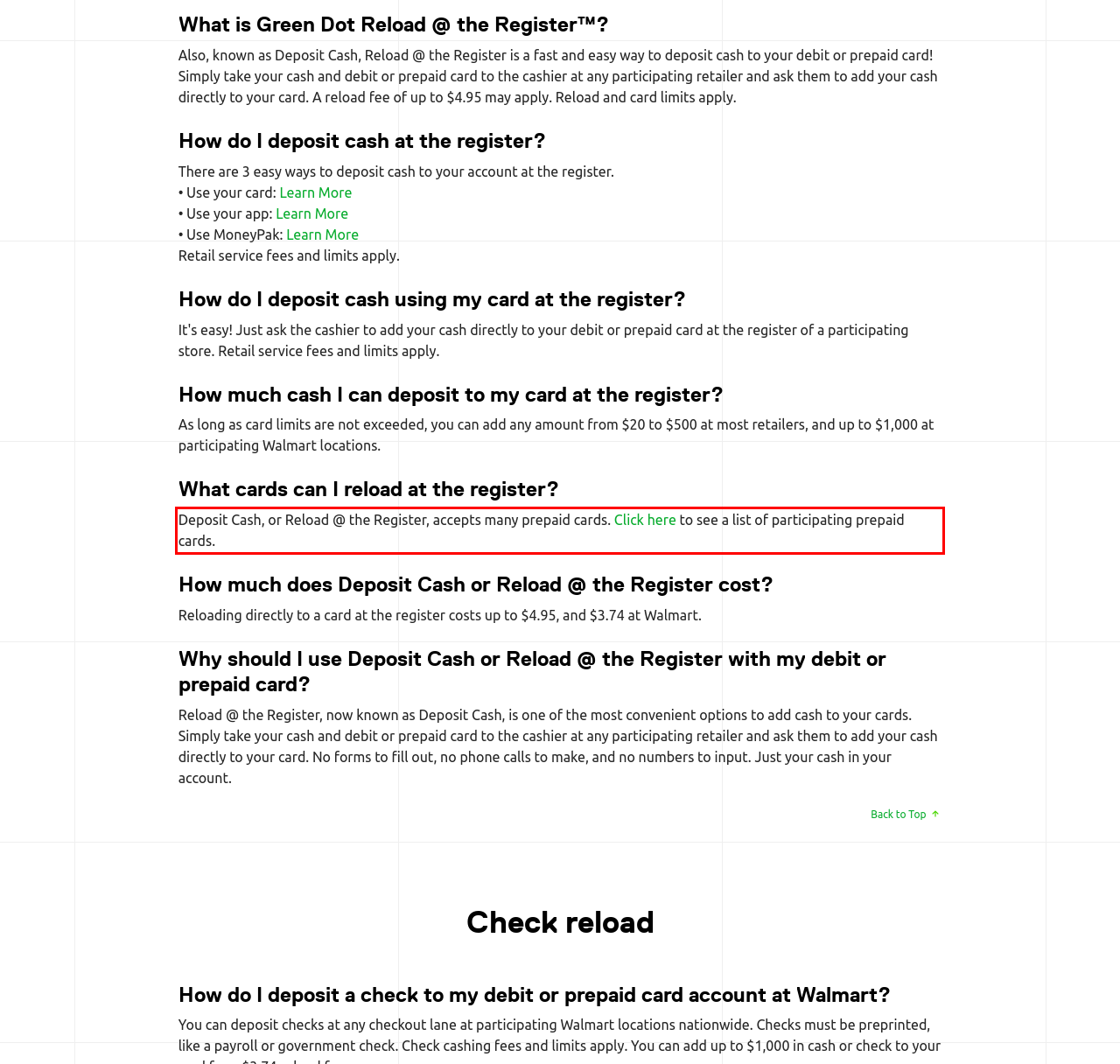Identify the text inside the red bounding box on the provided webpage screenshot by performing OCR.

Deposit Cash, or Reload @ the Register, accepts many prepaid cards. Click here to see a list of participating prepaid cards.